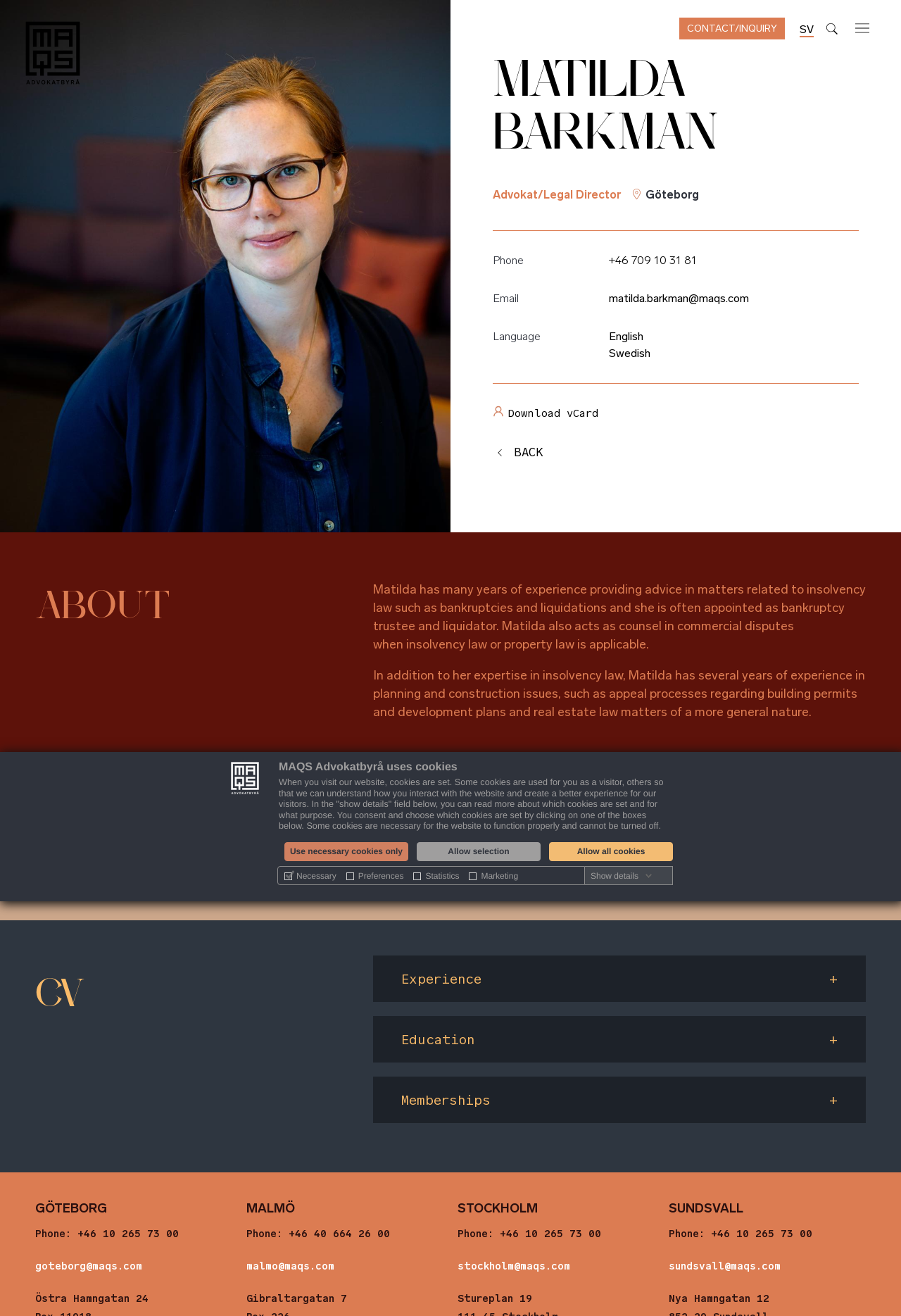Provide an in-depth caption for the elements present on the webpage.

This webpage is about Matilda Barkman, a legal director at MAQS Advokatbyrå. At the top of the page, there is a dialog box about cookies, with a logo and a heading "MAQS Advokatbyrå uses cookies". Below the dialog box, there is a main content area with a photo of Matilda Barkman on the left and her name and title "Advokat/Legal Director" on the right. 

Below Matilda's photo, there is a section with her contact information, including phone number, email, and language proficiency. There are also links to download her vCard and go back to a previous page.

The next section is about Matilda's background, with a heading "About" and a paragraph describing her experience in insolvency law and commercial disputes. Below this, there is another paragraph about her expertise in planning and construction issues.

The following sections are categorized by headings "Expertise", "CV", and "GÖTEBORG", "MALMÖ", "STOCKHOLM", and "SUNDSVALL", which appear to be different office locations. Each location has its phone number, email, and address listed.

Throughout the page, there are several links and buttons, including links to skip to the main content, contact/inquiry, and various social media platforms. There are also checkboxes and links related to cookie preferences at the top of the page.